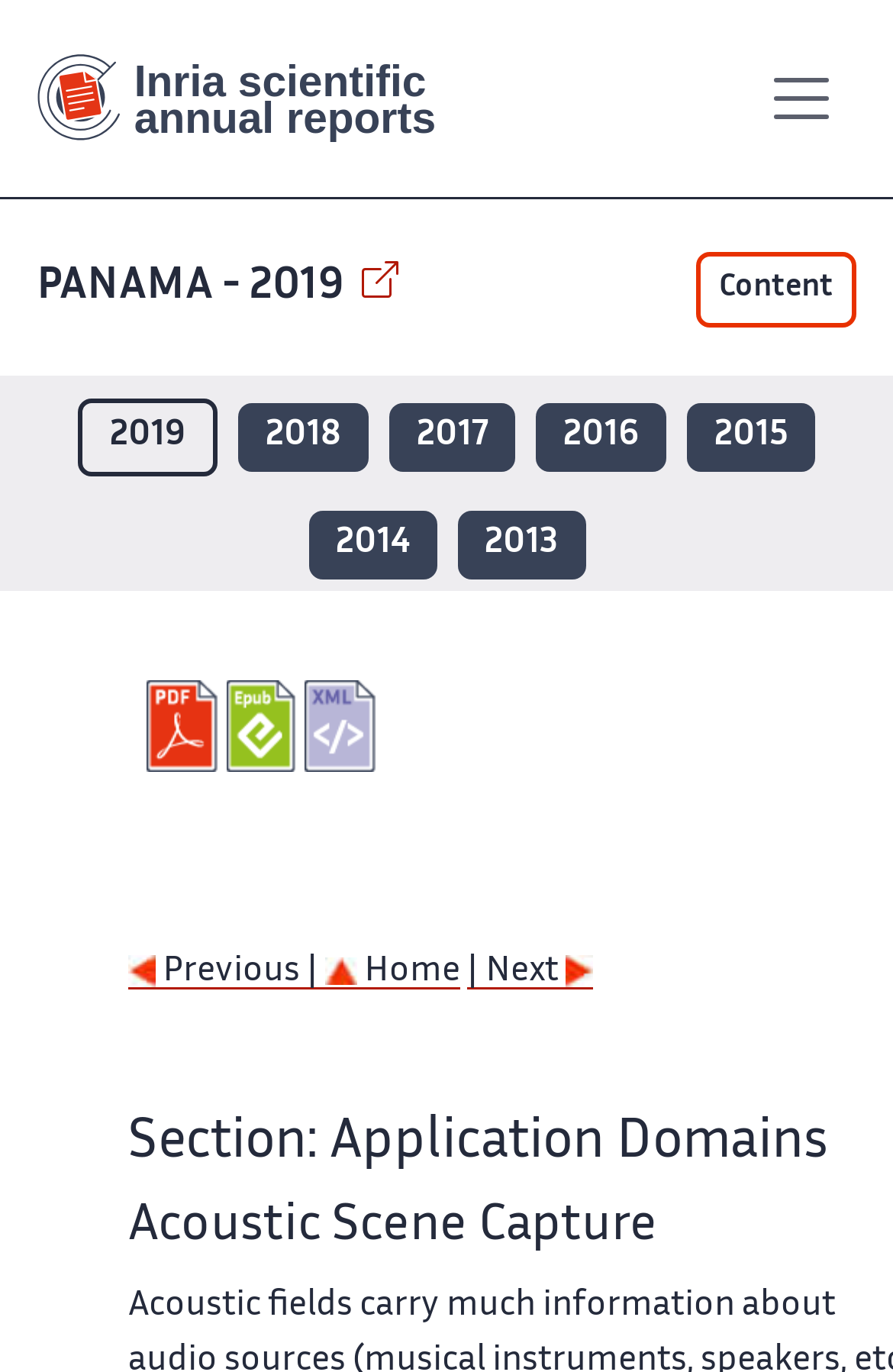Locate the bounding box coordinates of the clickable element to fulfill the following instruction: "View site map". Provide the coordinates as four float numbers between 0 and 1 in the format [left, top, right, bottom].

[0.597, 0.043, 0.662, 0.093]